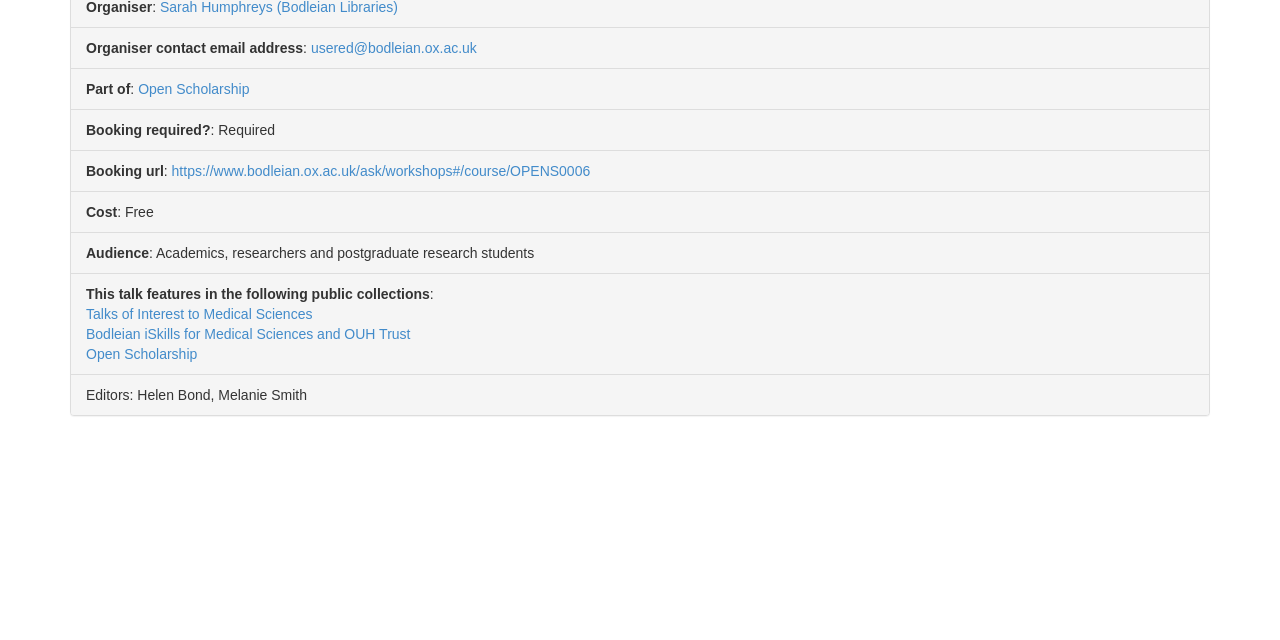Identify the bounding box coordinates for the UI element described as follows: "https://www.bodleian.ox.ac.uk/ask/workshops#/course/OPENS0006". Ensure the coordinates are four float numbers between 0 and 1, formatted as [left, top, right, bottom].

[0.134, 0.255, 0.461, 0.28]